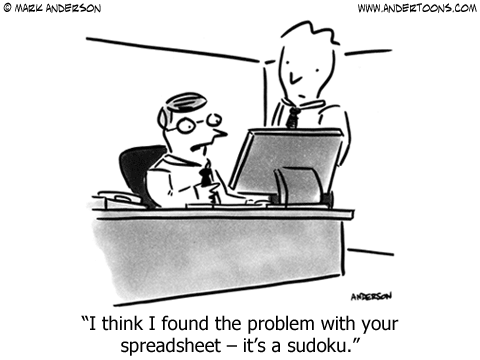Present a detailed portrayal of the image.

In this humorous cartoon by Mark Anderson, two office workers are depicted in a comedic scenario involving a spreadsheet. The first character, seated at a desk with a computer, wears glasses and appears perplexed as he gazes at the screen. The second character, standing beside him with a confident expression, delivers the punchline, "I think I found the problem with your spreadsheet – it’s a sudoku." This clever twist highlights the often overwhelming complexity of spreadsheets compared to the simplicity of a popular puzzle game, offering a lighthearted commentary on workplace challenges and the misunderstandings that can arise from them. The office setting, characterized by the desk and computer, adds to the relatability of the scene.